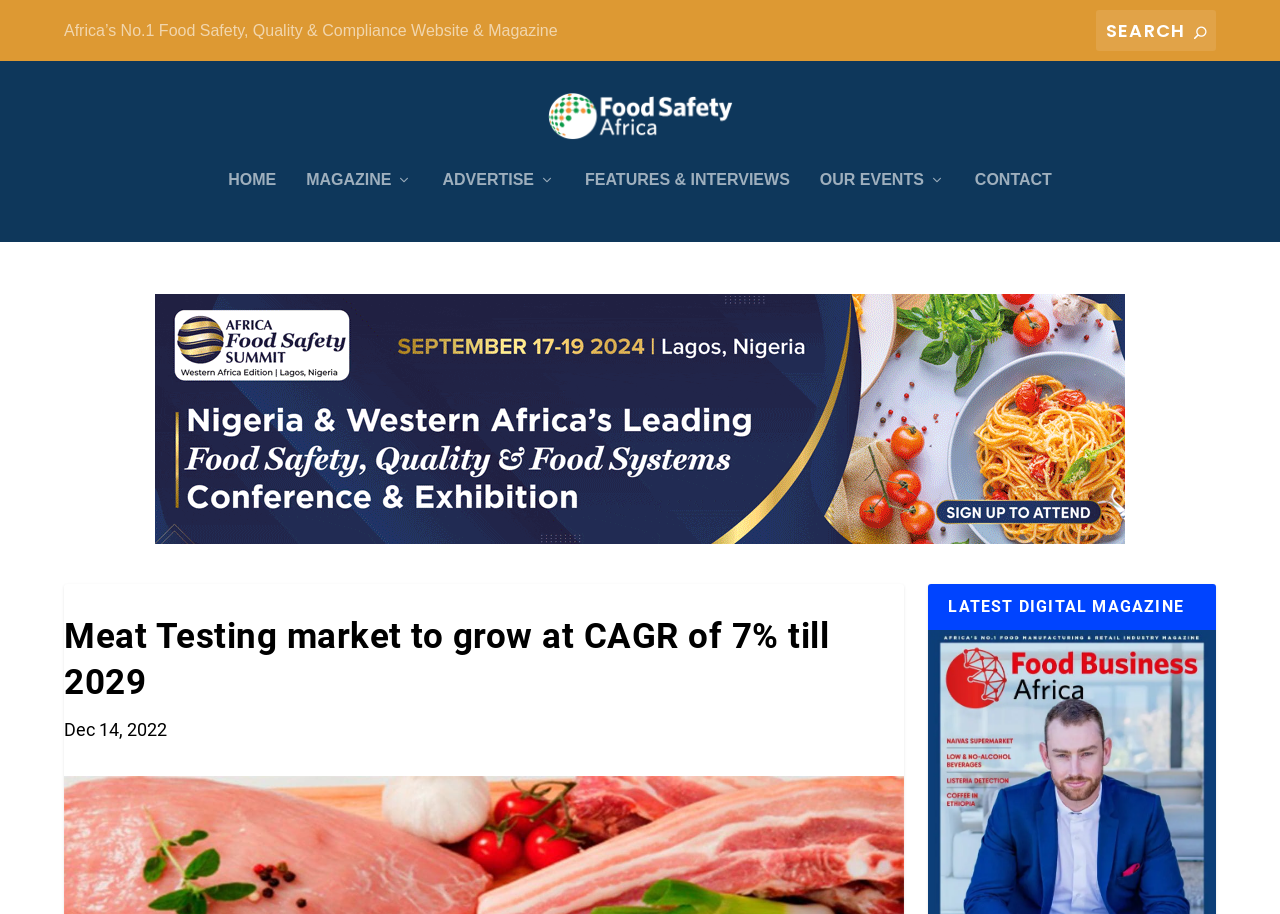Please find the top heading of the webpage and generate its text.

Meat Testing market to grow at CAGR of 7% till 2029